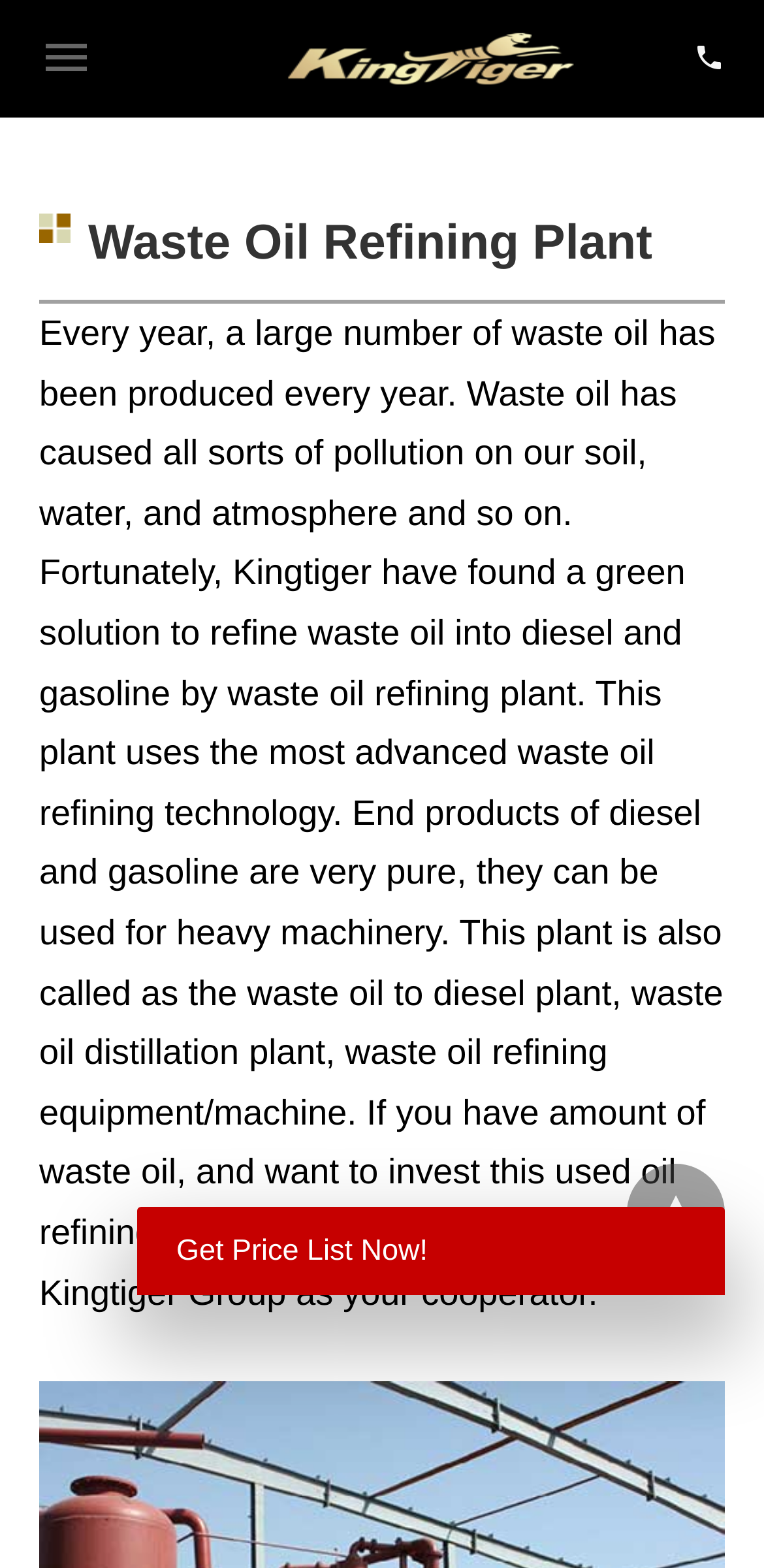Using a single word or phrase, answer the following question: 
Who provides the waste oil refining technology?

Kingtiger Group